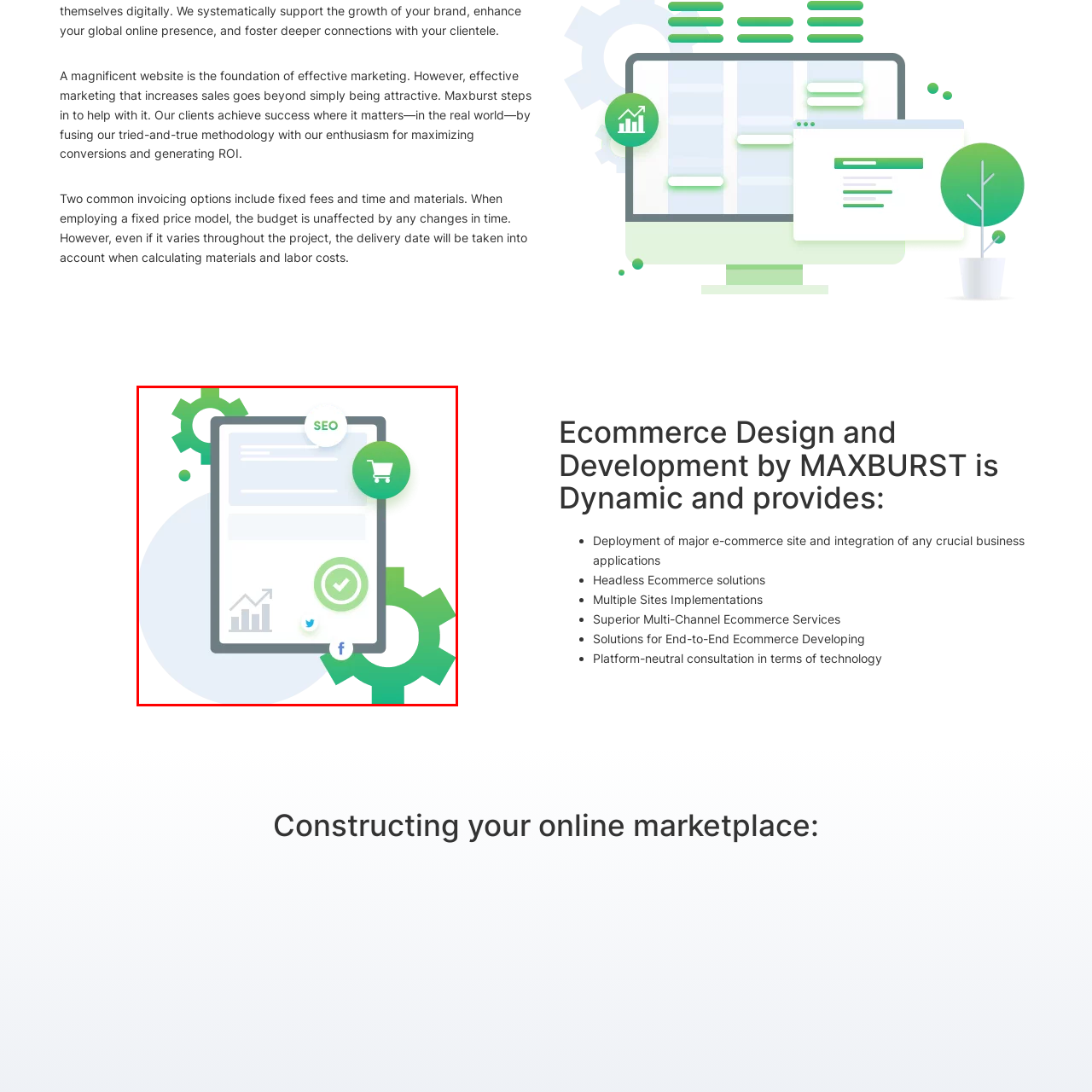What is the purpose of including social media logos?
Examine the red-bounded area in the image carefully and respond to the question with as much detail as possible.

The inclusion of social media logos, such as Twitter and Facebook, further emphasizes the importance of digital marketing in today's competitive landscape, suggesting that the design is intended to highlight the role of social media in driving sales and customer engagement.